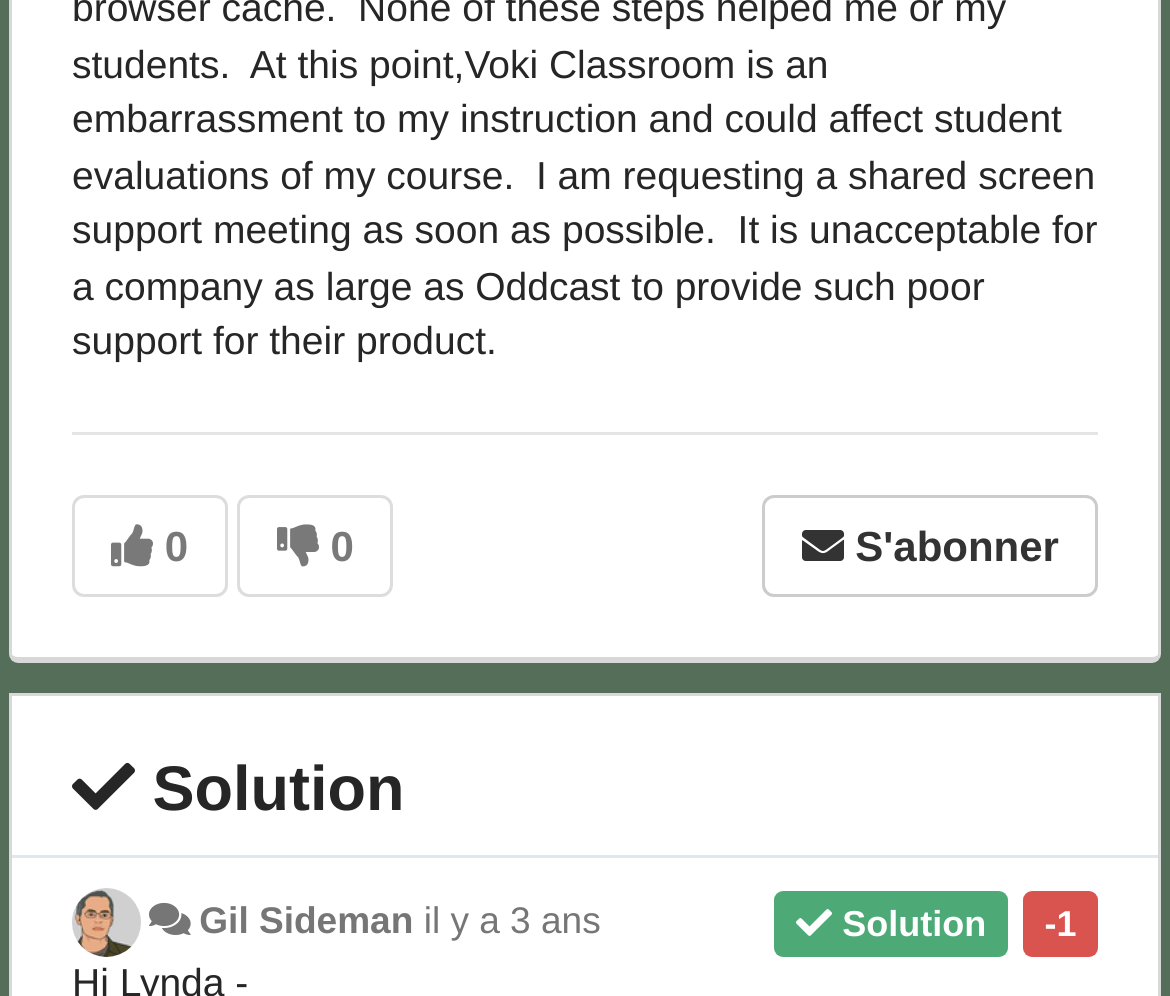Identify the bounding box for the described UI element: "Gil Sideman".

[0.17, 0.904, 0.353, 0.946]